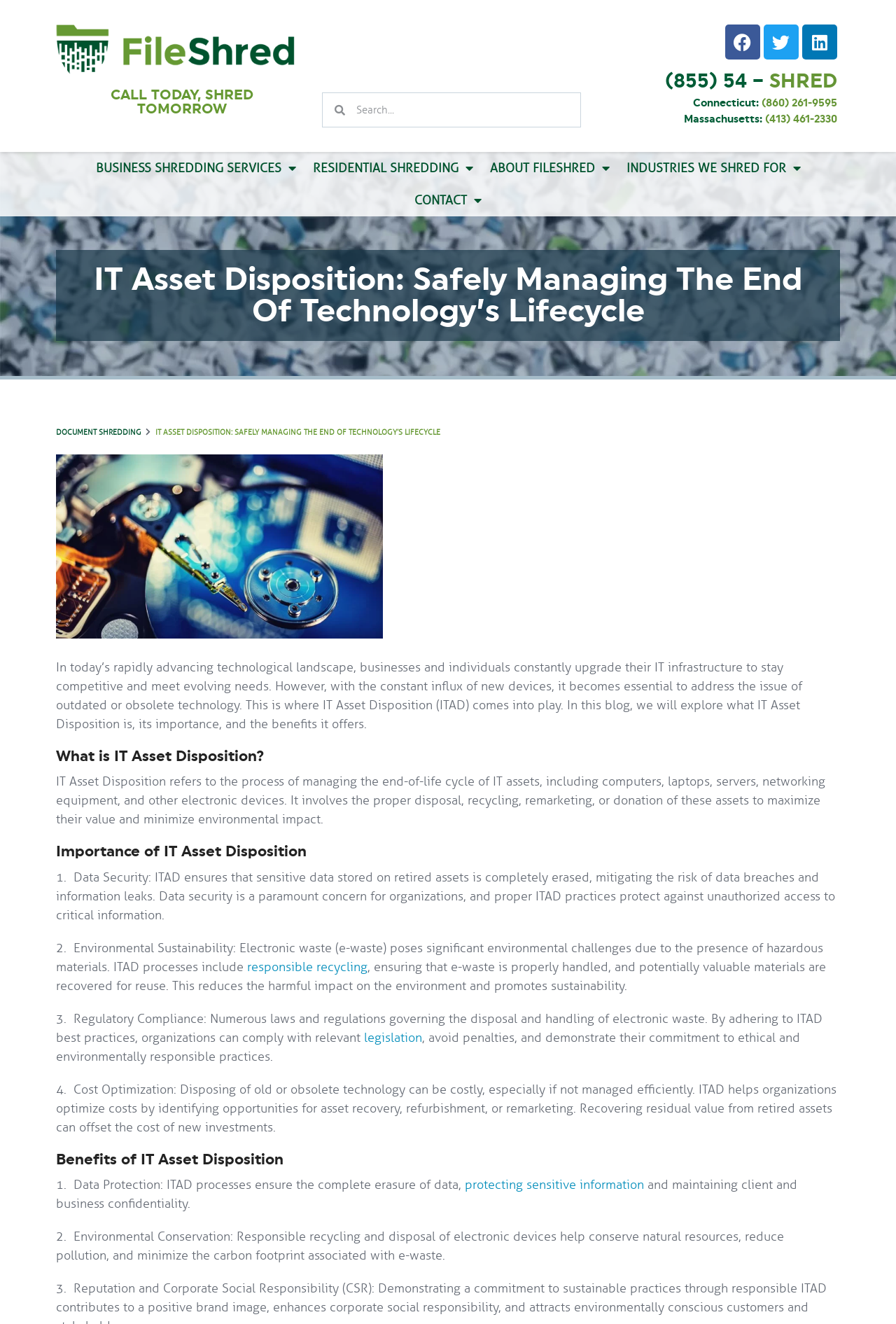Offer a detailed explanation of the webpage layout and contents.

The webpage is about IT Asset Disposition, specifically focusing on safely managing the end of technology's lifecycle. At the top left, there is a FileShred logo, and next to it, a heading "CALL TODAY, SHRED TOMORROW" is prominently displayed. A search bar is located on the top right, accompanied by social media links to Facebook, Twitter, and LinkedIn.

Below the search bar, there are several links to phone numbers, including a toll-free number and numbers for Connecticut and Massachusetts. A navigation menu is situated below, with links to Business Shredding Services, Residential Shredding, About FileShred, Industries We Shred For, and Contact.

The main content of the webpage is divided into sections, starting with a heading "IT Asset Disposition: Safely Managing The End Of Technology’s Lifecycle". This is followed by a brief introduction to the topic, explaining the importance of addressing outdated or obsolete technology.

The next section, "What is IT Asset Disposition?", defines the process of managing the end-of-life cycle of IT assets, including proper disposal, recycling, remarketing, or donation. This is followed by sections on the importance of IT Asset Disposition, highlighting its benefits in terms of data security, environmental sustainability, regulatory compliance, and cost optimization.

The webpage also lists the benefits of IT Asset Disposition, including data protection, environmental conservation, and cost optimization. Throughout the content, there are links to related topics, such as responsible recycling and legislation. An image related to IT Asset Disposition is displayed on the right side of the page.